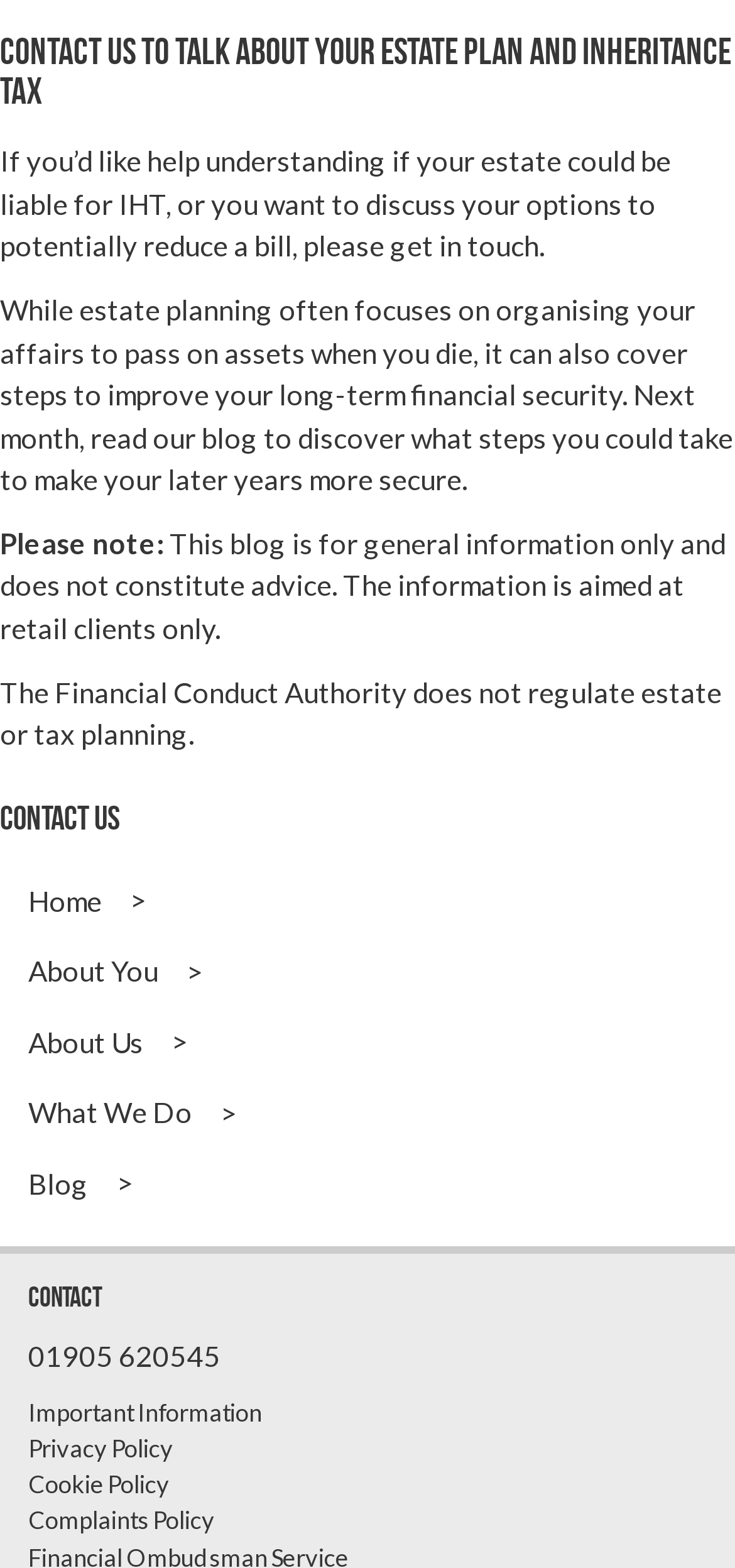Based on the element description: "carpal tunnel cure?", identify the UI element and provide its bounding box coordinates. Use four float numbers between 0 and 1, [left, top, right, bottom].

None